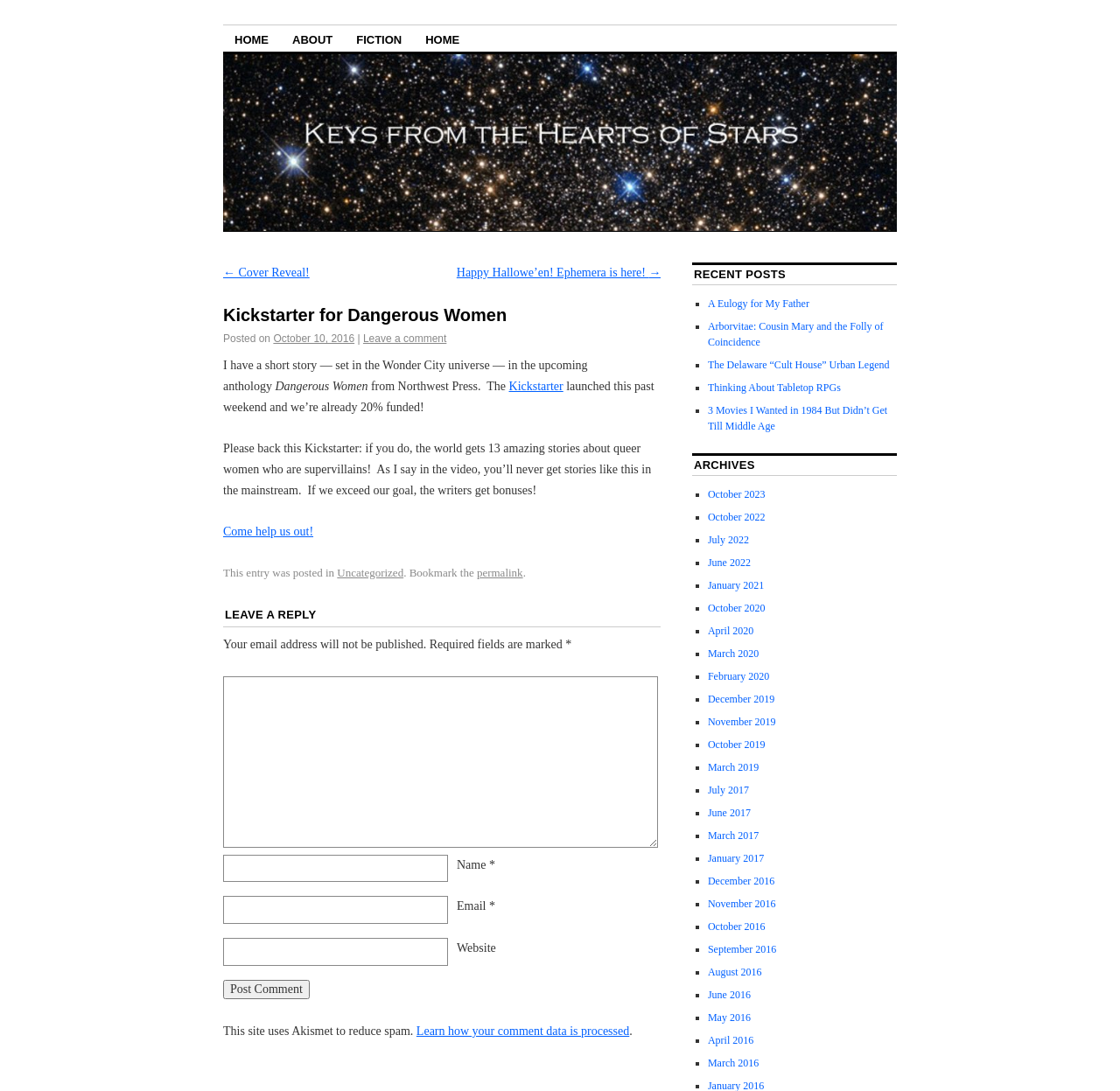Determine the bounding box for the UI element as described: "A Eulogy for My Father". The coordinates should be represented as four float numbers between 0 and 1, formatted as [left, top, right, bottom].

[0.632, 0.273, 0.723, 0.284]